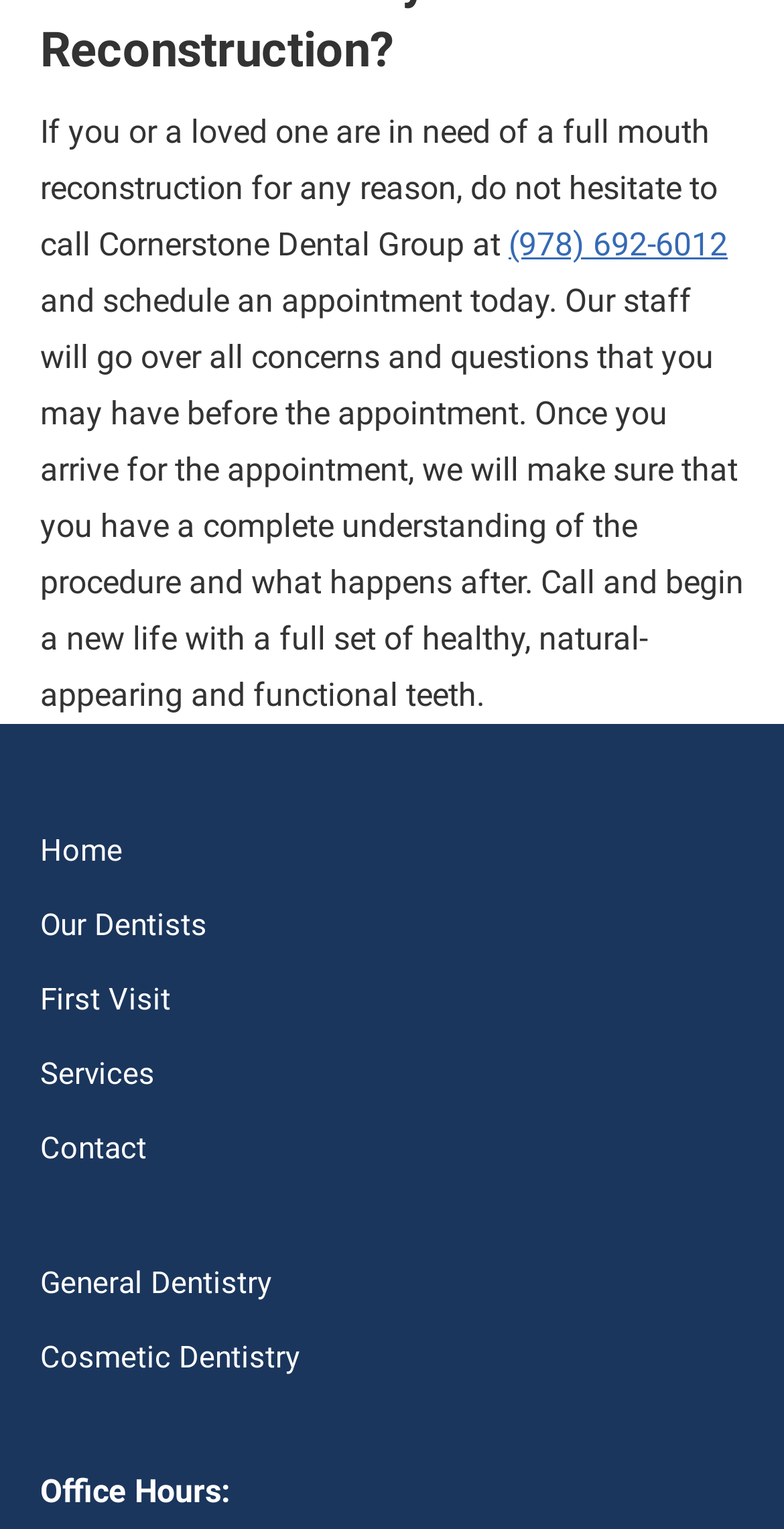Provide the bounding box coordinates of the area you need to click to execute the following instruction: "Go to the home page".

[0.051, 0.54, 0.949, 0.588]